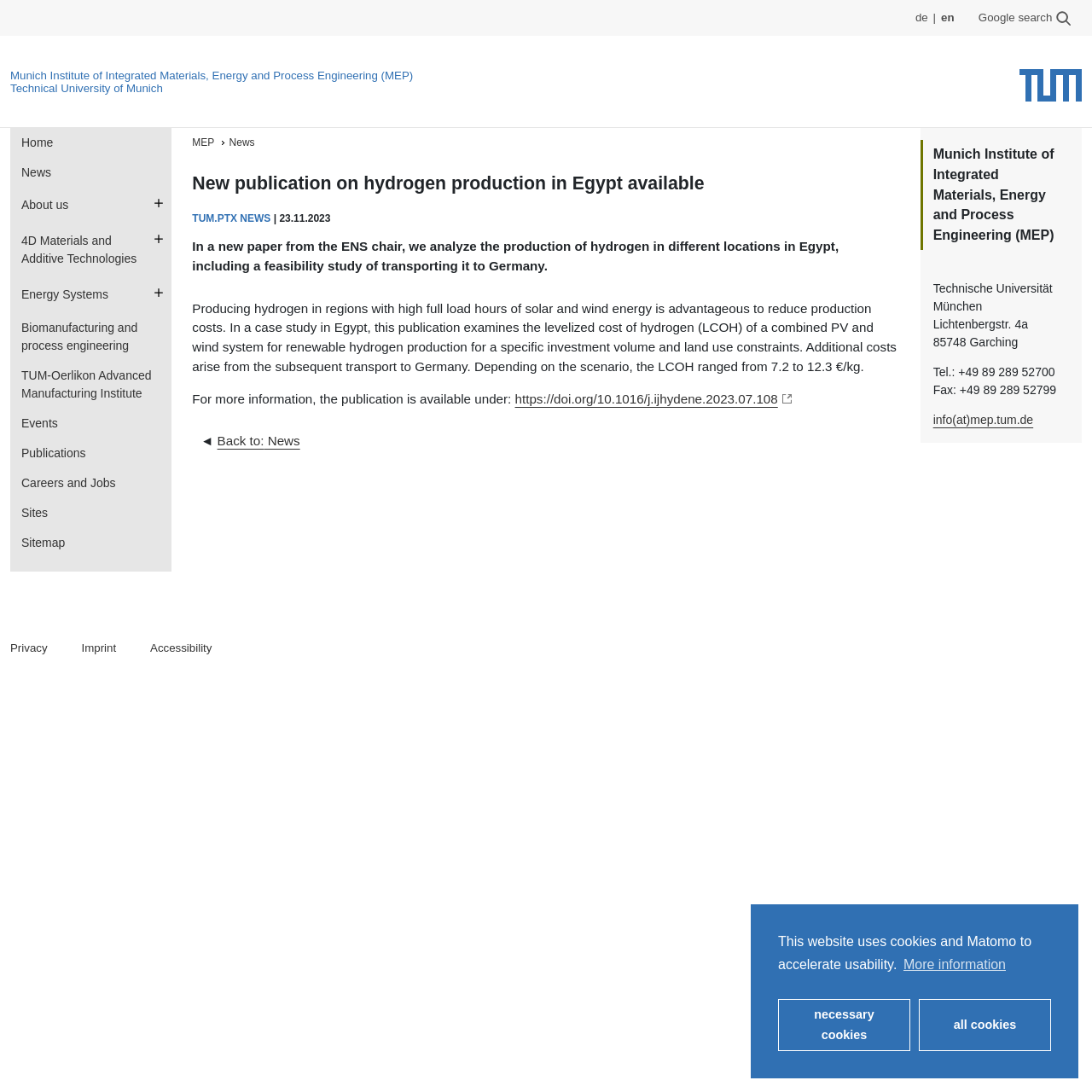Please identify the bounding box coordinates of where to click in order to follow the instruction: "Search using Google".

[0.886, 0.003, 0.991, 0.03]